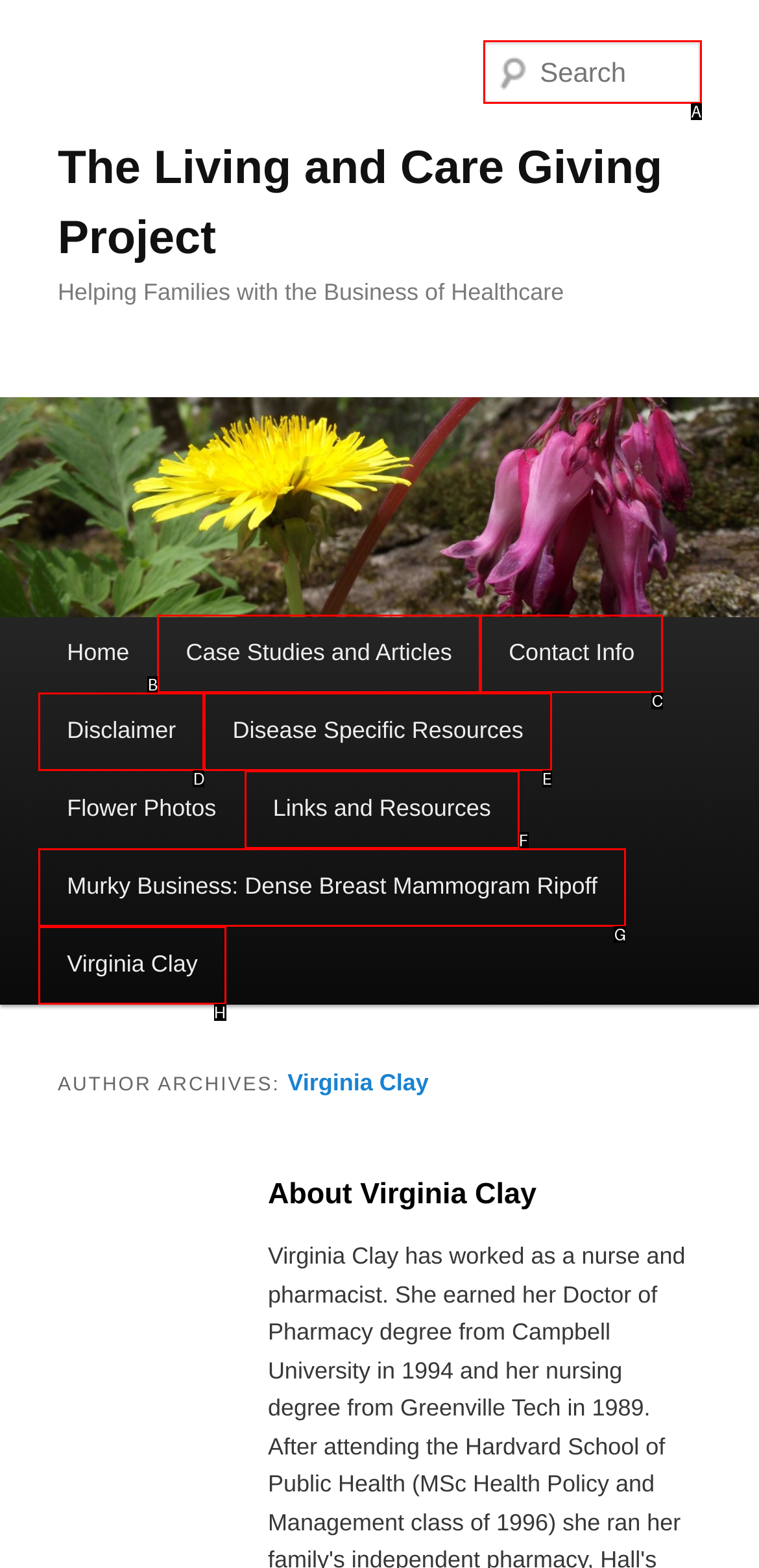Identify the letter of the UI element you should interact with to perform the task: Search for something
Reply with the appropriate letter of the option.

A